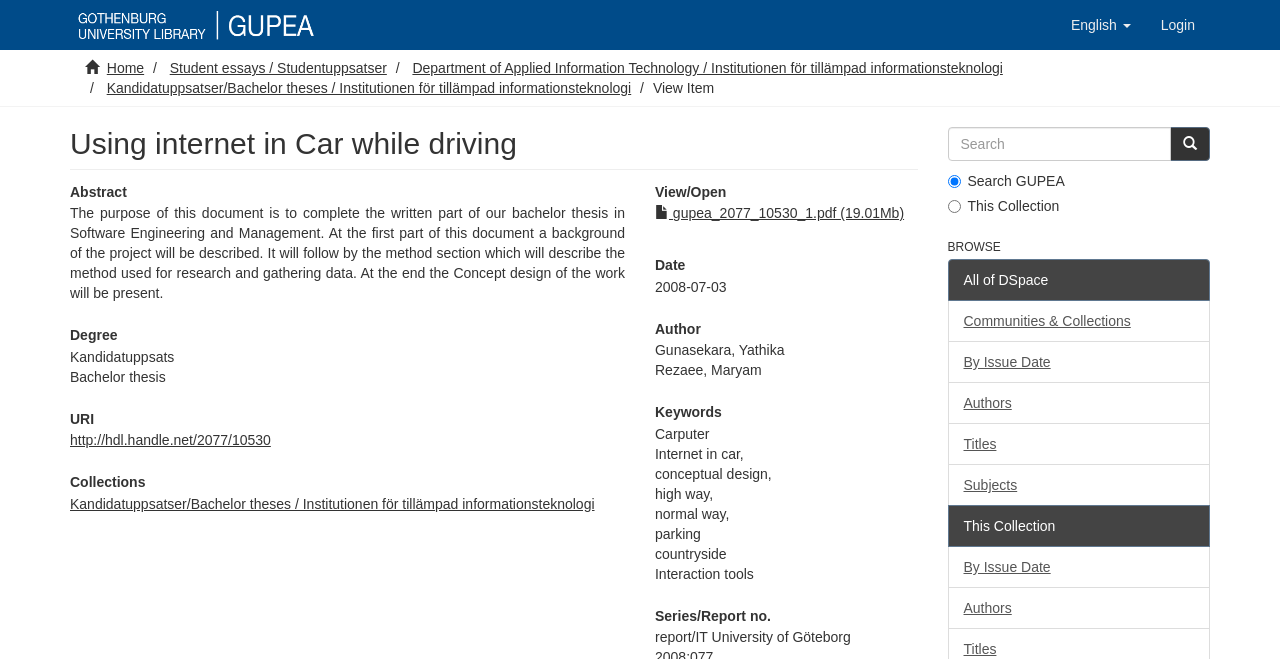How many authors are listed for the thesis?
Could you please answer the question thoroughly and with as much detail as possible?

The authors of the thesis can be found in the section with the heading 'Author' which is located in the middle of the webpage. There are two authors listed: 'Gunasekara, Yathika' and 'Rezaee, Maryam'.